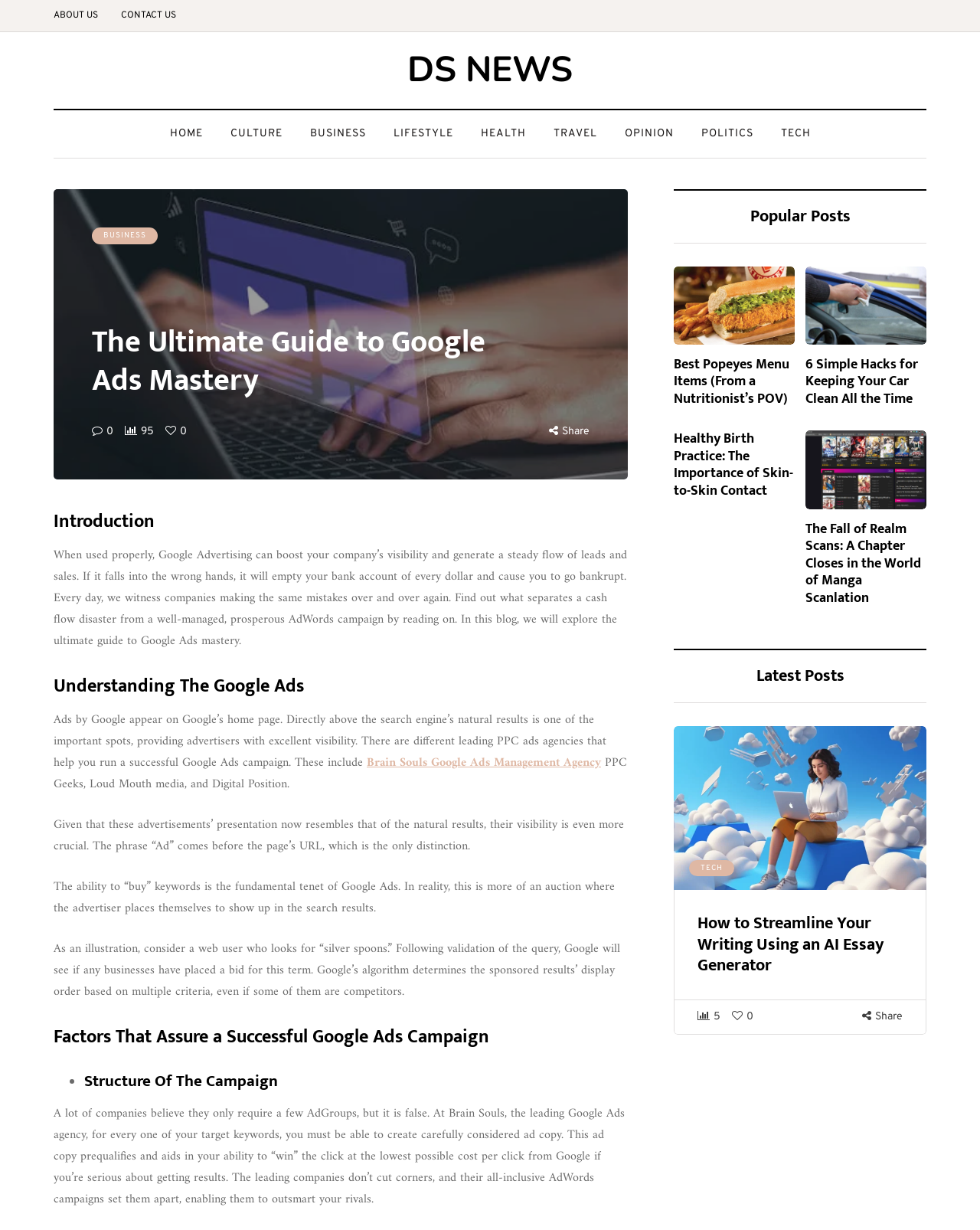Return the bounding box coordinates of the UI element that corresponds to this description: "Contact us". The coordinates must be given as four float numbers in the range of 0 and 1, [left, top, right, bottom].

[0.112, 0.0, 0.191, 0.026]